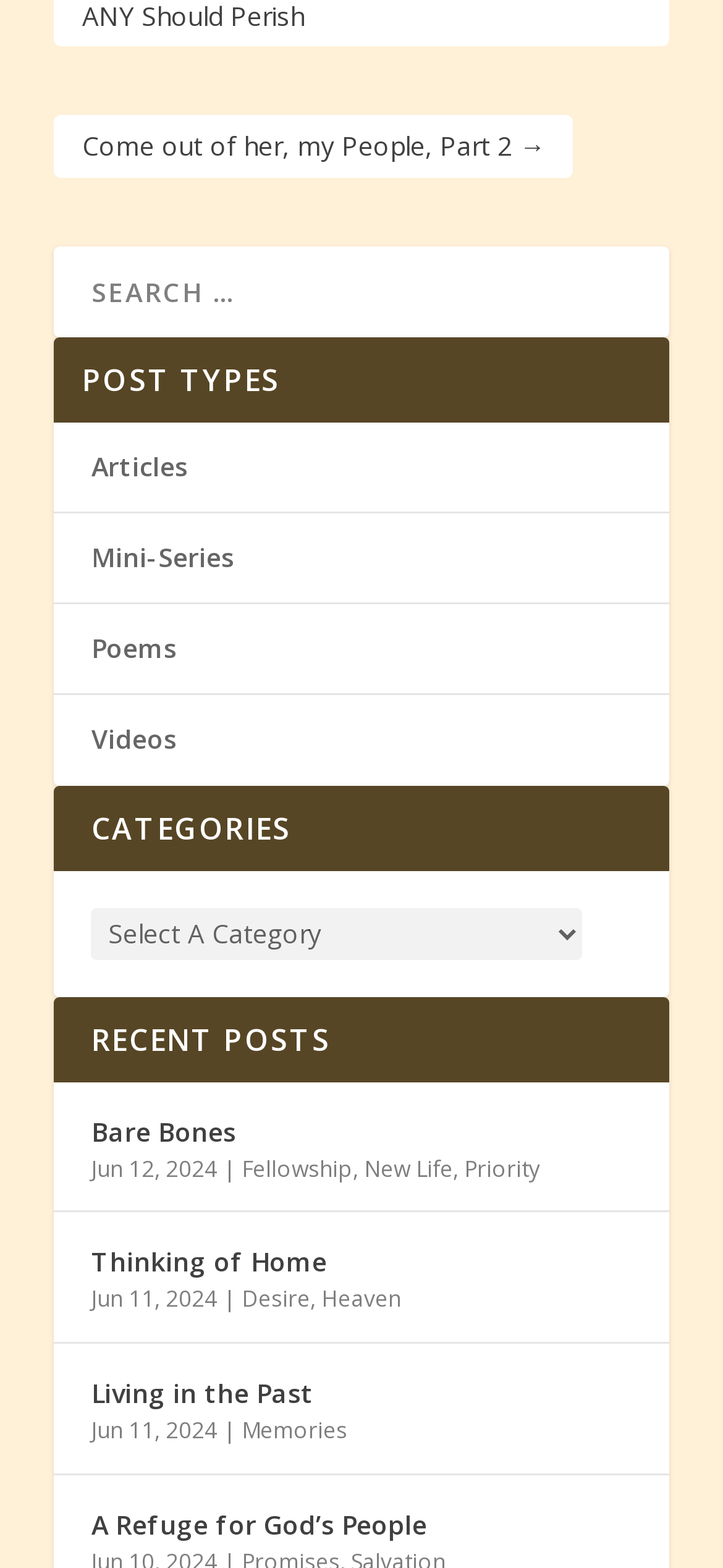How many categories are listed?
Look at the screenshot and respond with a single word or phrase.

One